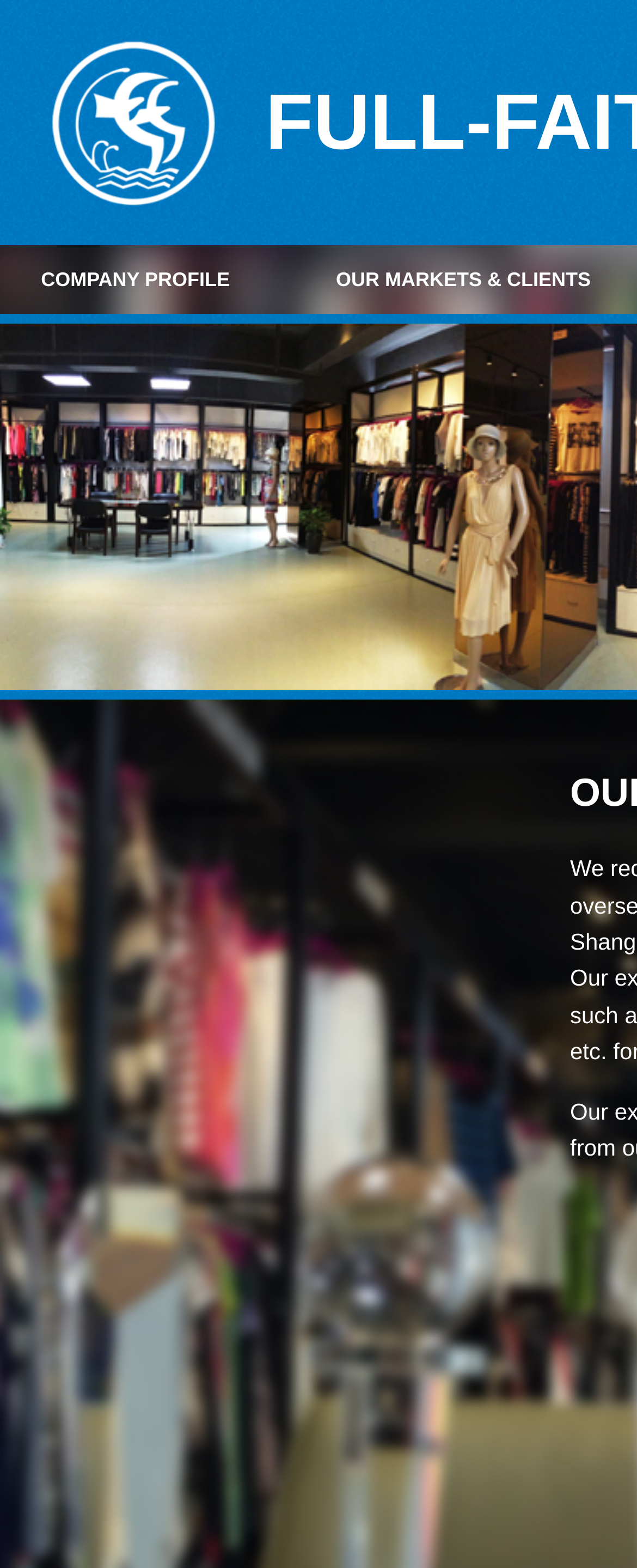Find the bounding box coordinates for the UI element whose description is: "OUR MARKETS & CLIENTS". The coordinates should be four float numbers between 0 and 1, in the format [left, top, right, bottom].

[0.527, 0.171, 0.927, 0.186]